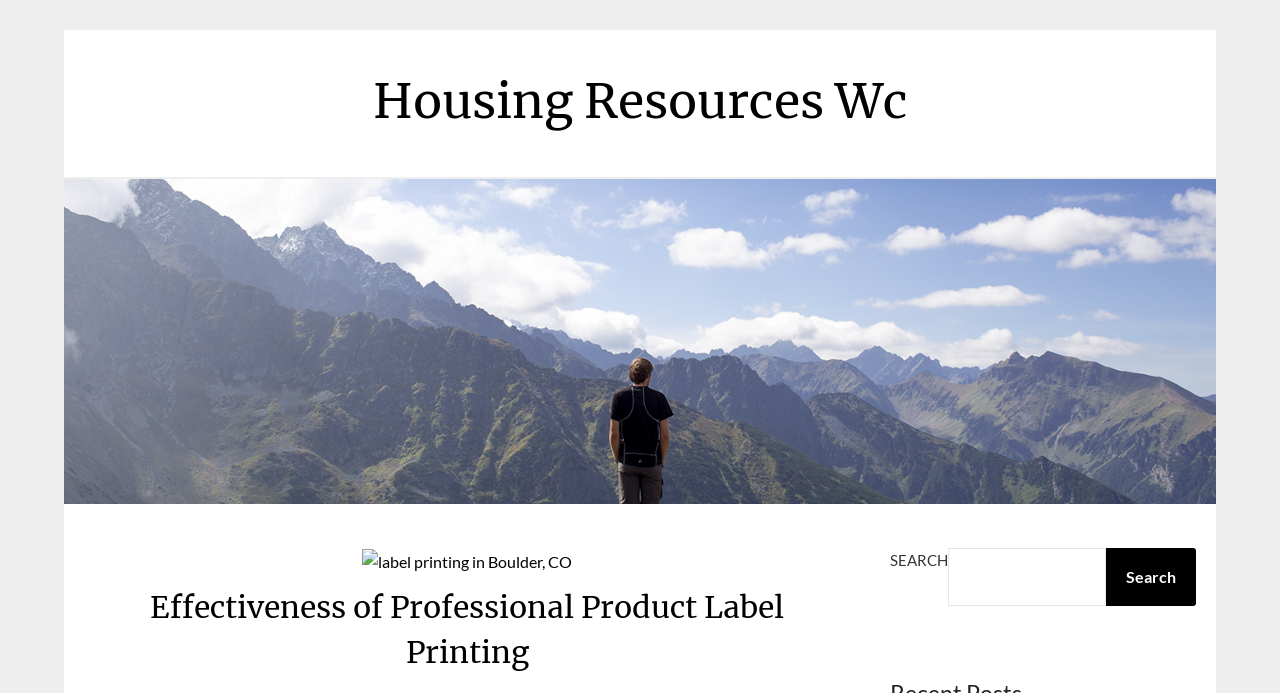Determine the bounding box coordinates for the UI element matching this description: "Search".

[0.864, 0.79, 0.934, 0.874]